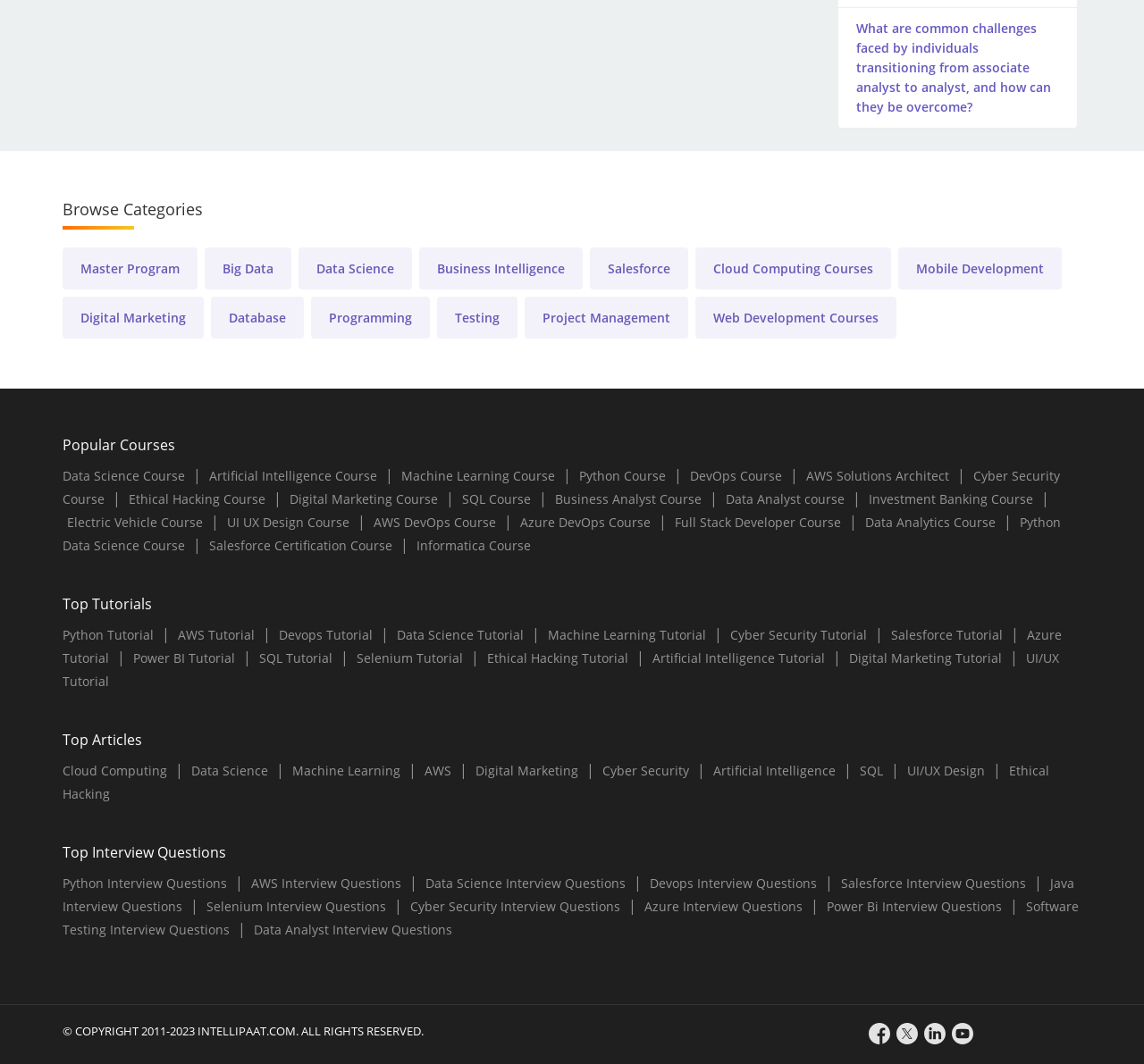Give the bounding box coordinates for the element described by: "Testing".

[0.382, 0.279, 0.452, 0.318]